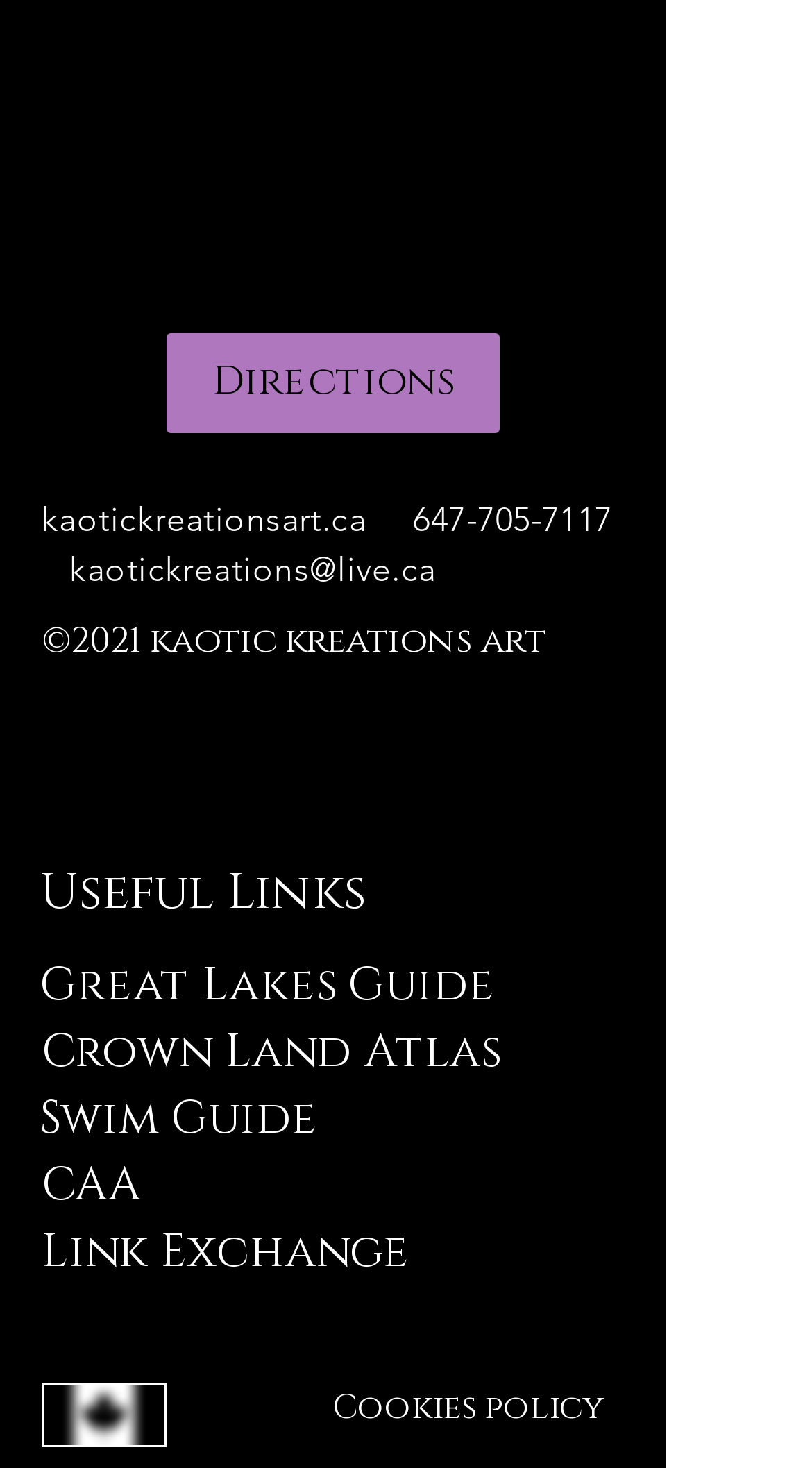Can you identify the bounding box coordinates of the clickable region needed to carry out this instruction: 'Go to Great Lakes Guide'? The coordinates should be four float numbers within the range of 0 to 1, stated as [left, top, right, bottom].

[0.049, 0.651, 0.61, 0.692]